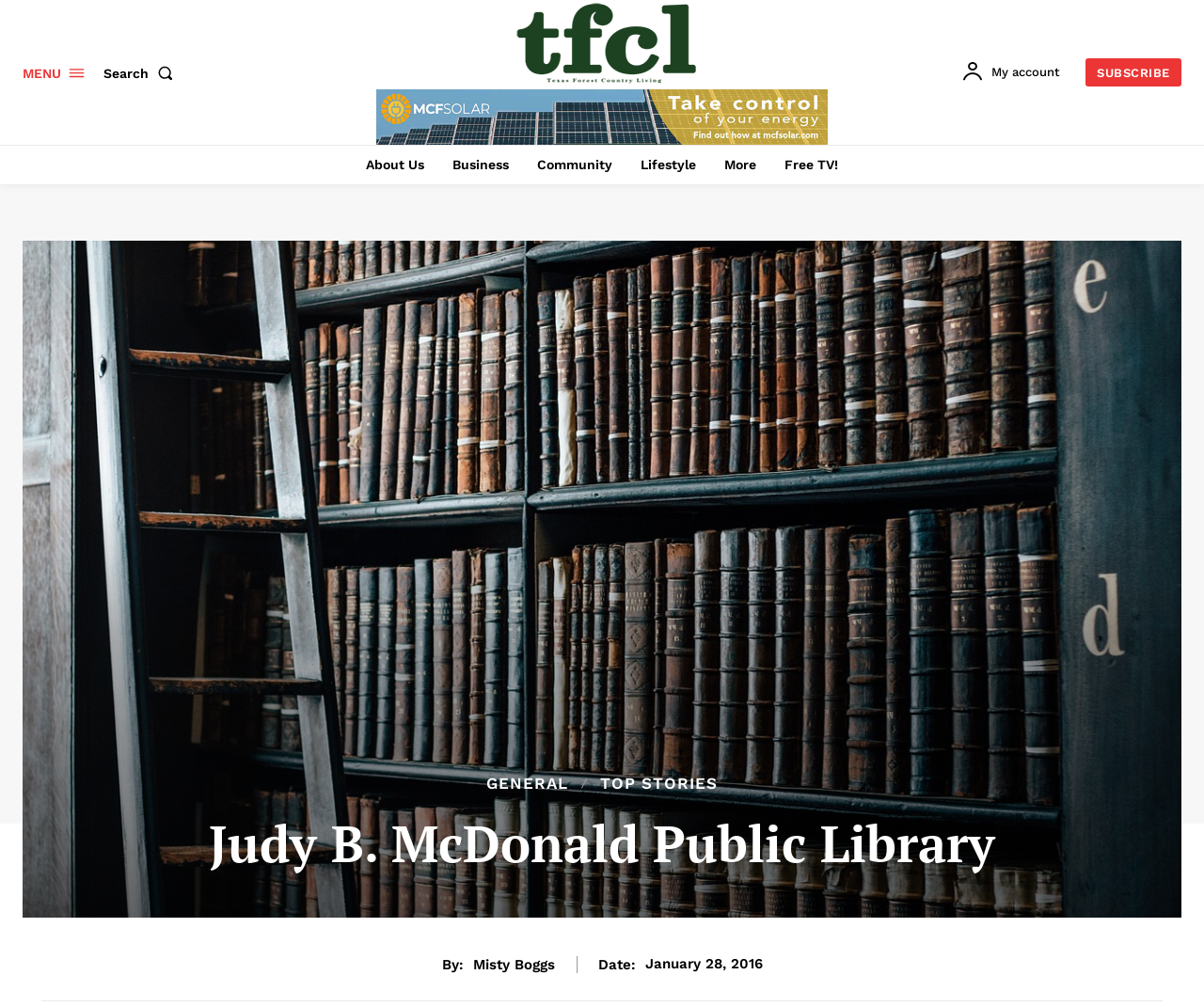Please determine the bounding box coordinates for the UI element described as: "Top Stories".

[0.498, 0.771, 0.596, 0.787]